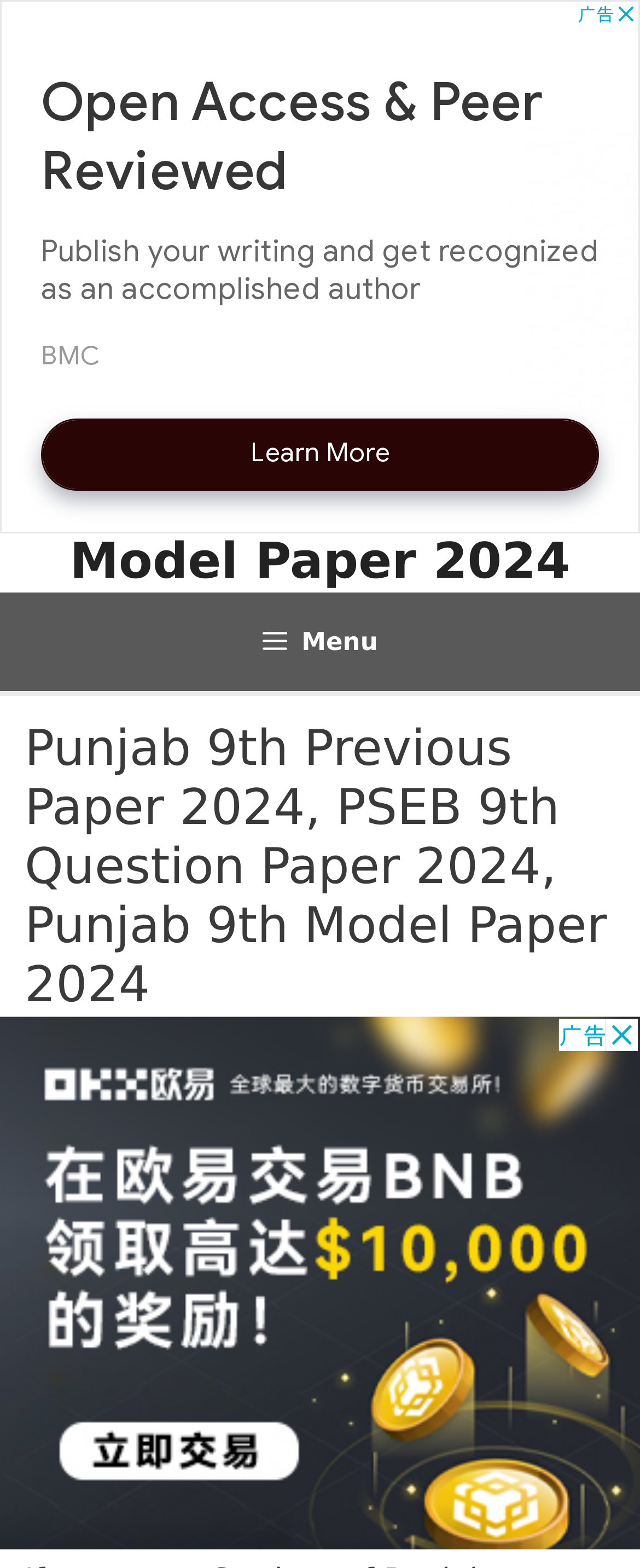What is the purpose of the 'Model Paper 2024' link?
Please use the image to provide a one-word or short phrase answer.

To access model papers